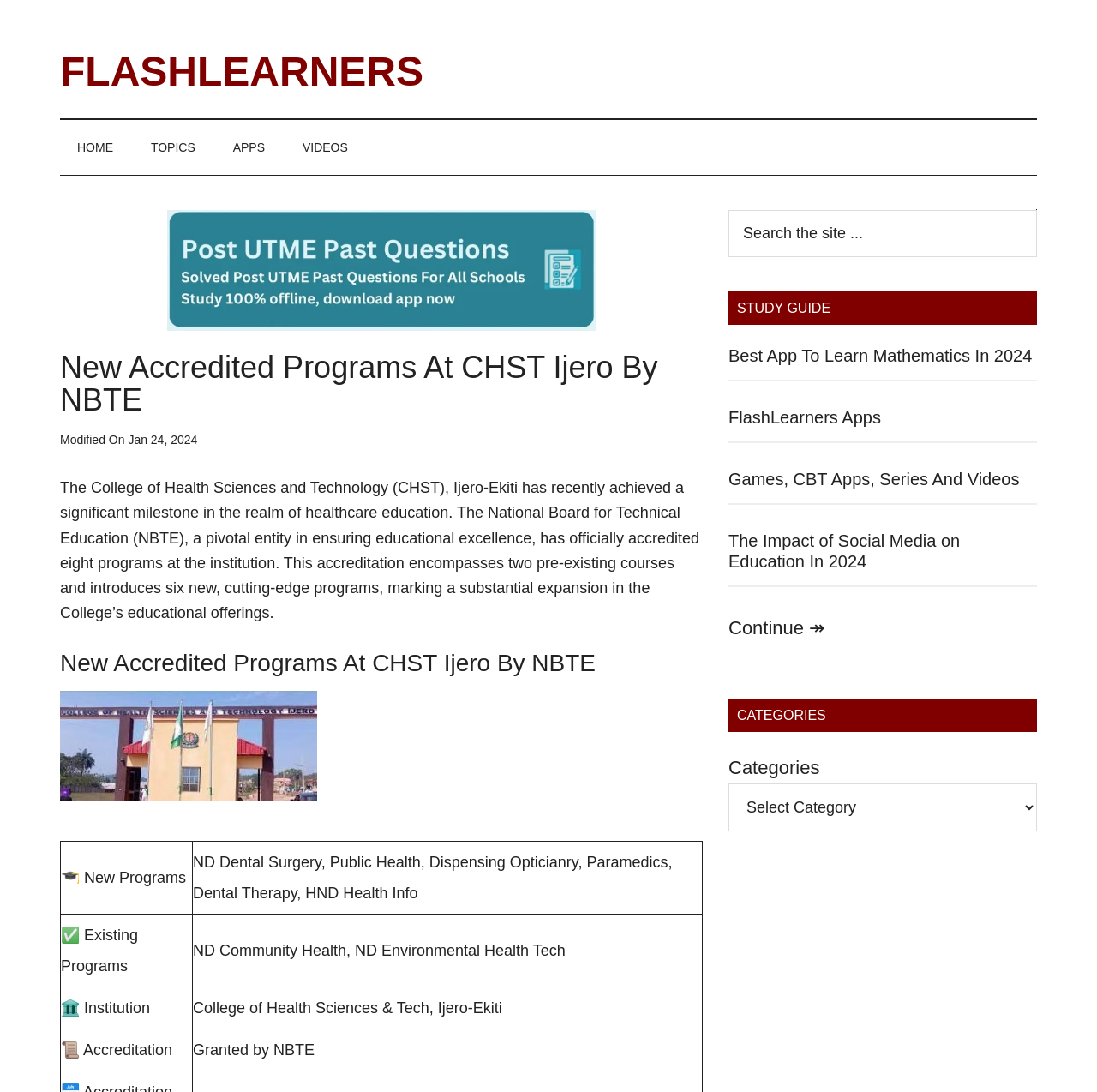Identify the bounding box coordinates of the part that should be clicked to carry out this instruction: "Click on the 'HOME' link".

[0.055, 0.11, 0.119, 0.16]